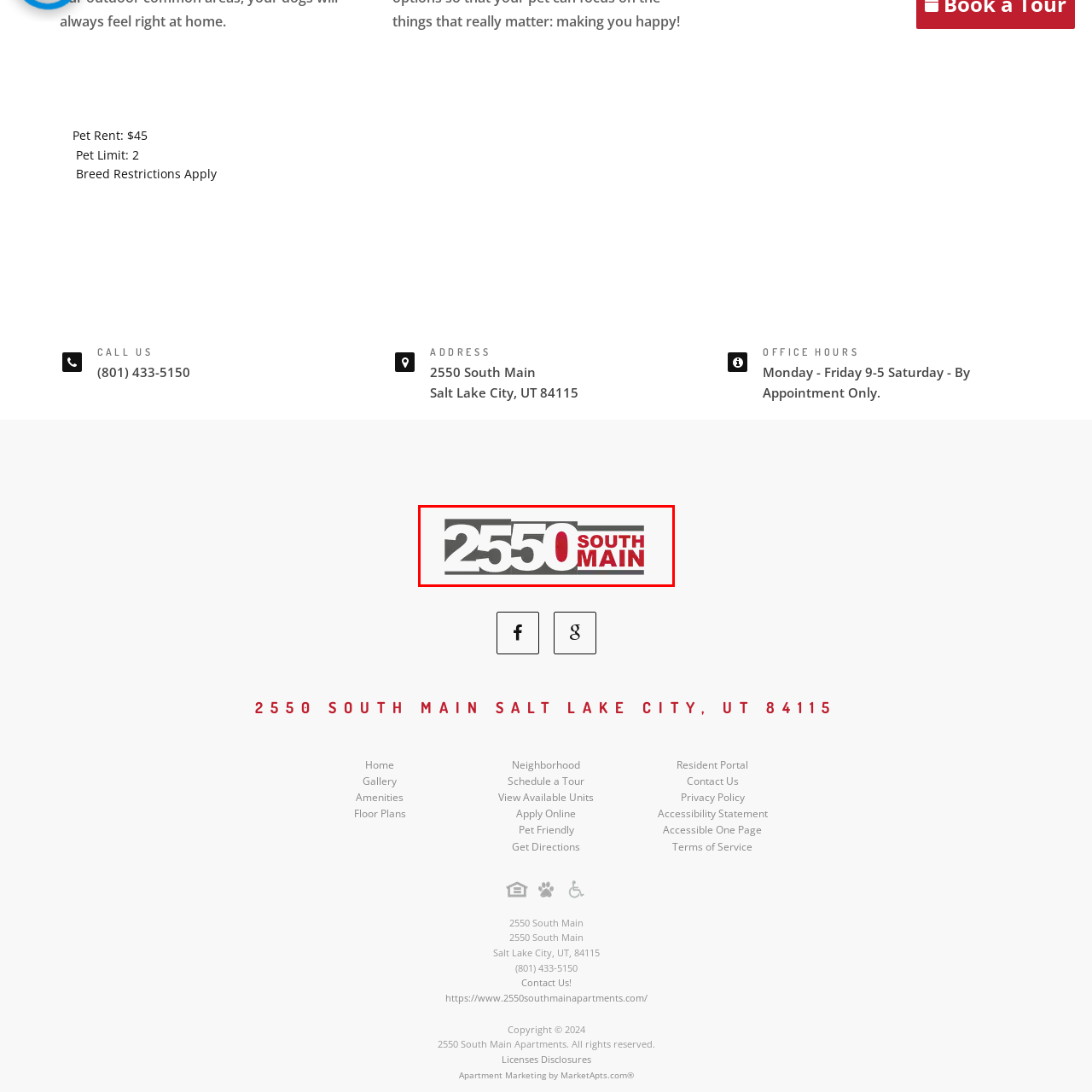Is the 2550 South Main Apartments pet-friendly?
Carefully examine the image within the red bounding box and provide a detailed answer to the question.

The design of the logo reflects a stylish urban lifestyle, inviting prospective tenants to consider this pet-friendly community as their new home, which implies that the apartment complex allows pets.